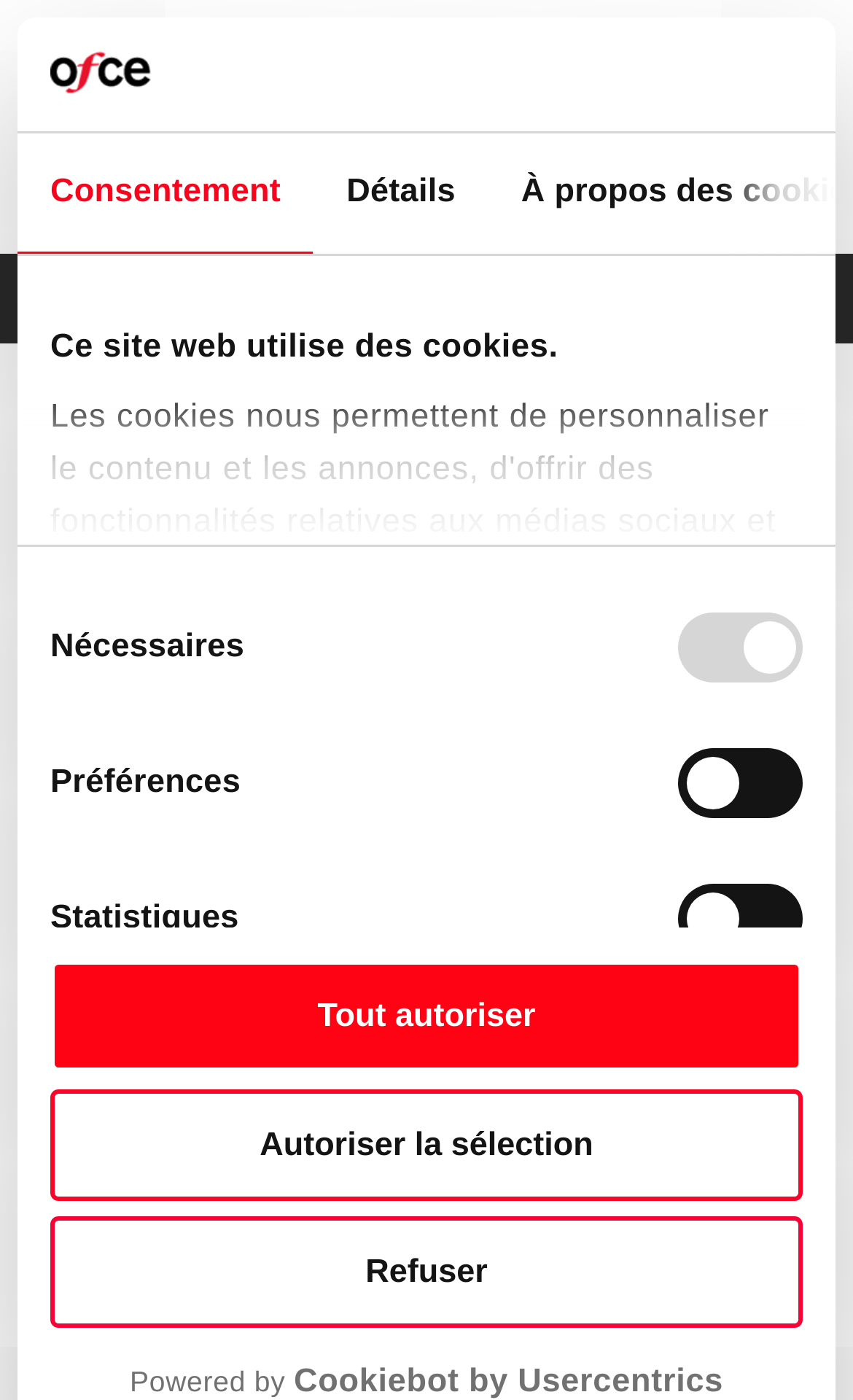Who is the author of the article?
Answer the question with a single word or phrase derived from the image.

Christophe Blot